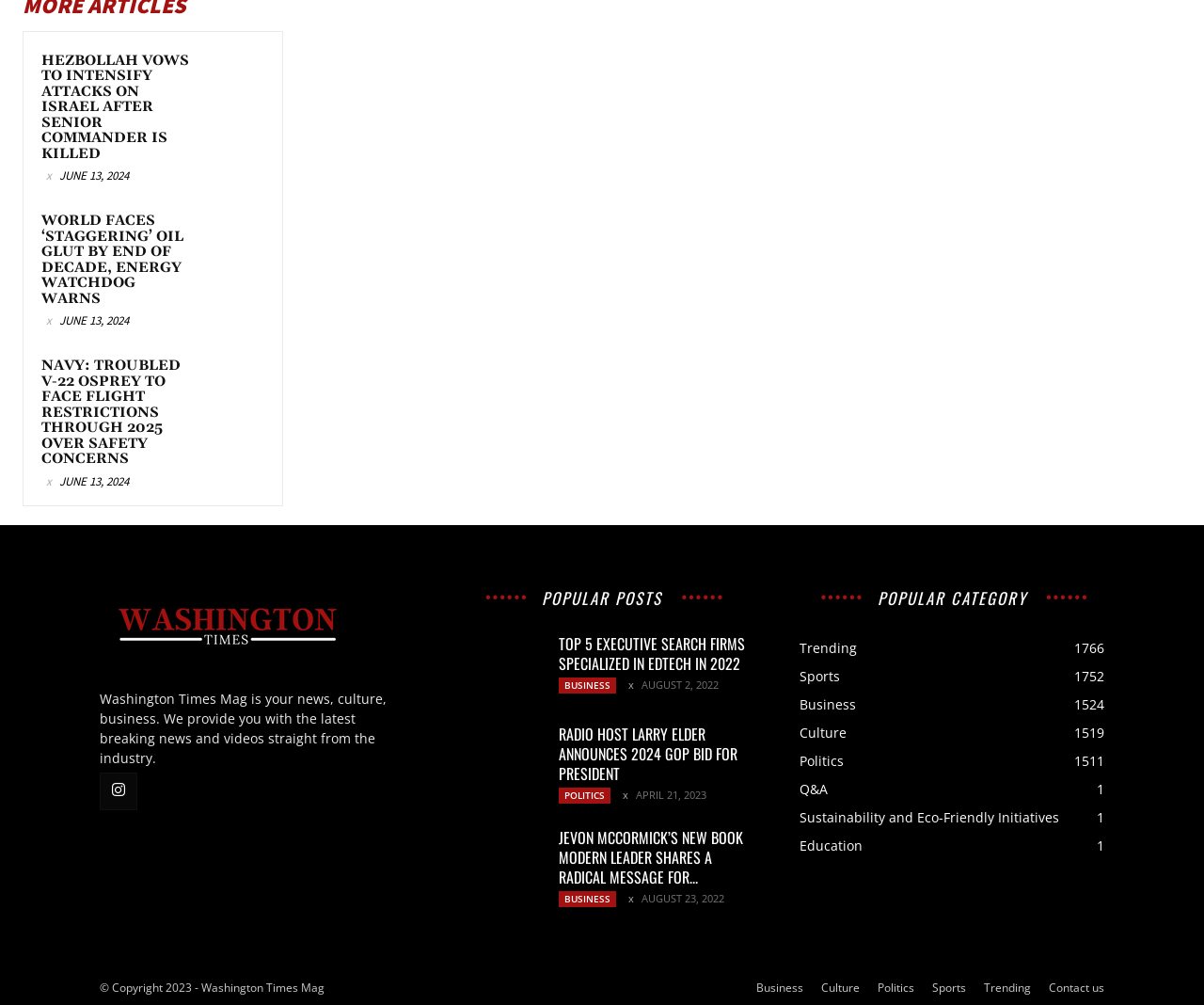Determine the bounding box for the UI element that matches this description: "Contact us".

[0.871, 0.974, 0.917, 0.991]